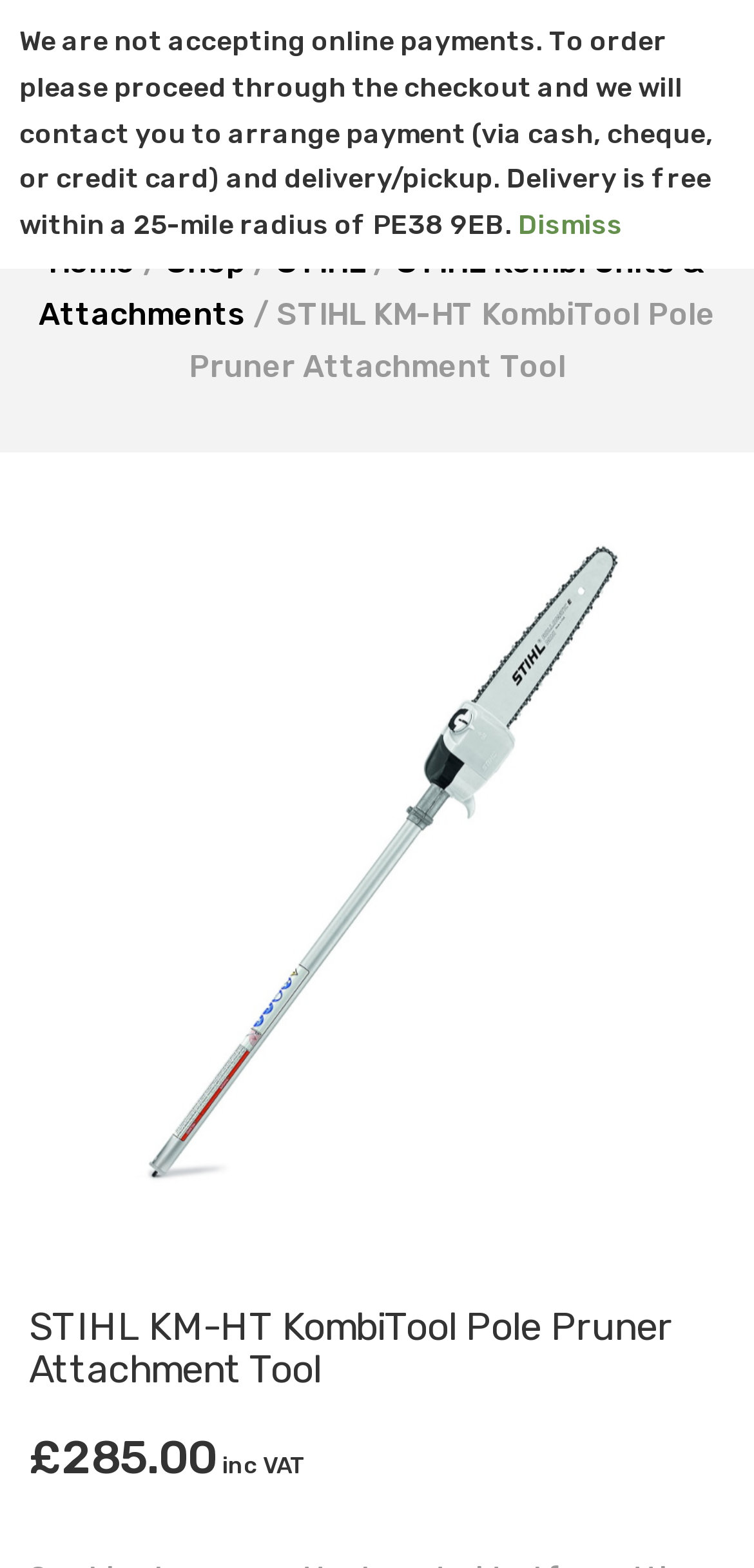Please identify the bounding box coordinates of the element's region that needs to be clicked to fulfill the following instruction: "View the cart". The bounding box coordinates should consist of four float numbers between 0 and 1, i.e., [left, top, right, bottom].

[0.856, 0.036, 0.959, 0.07]